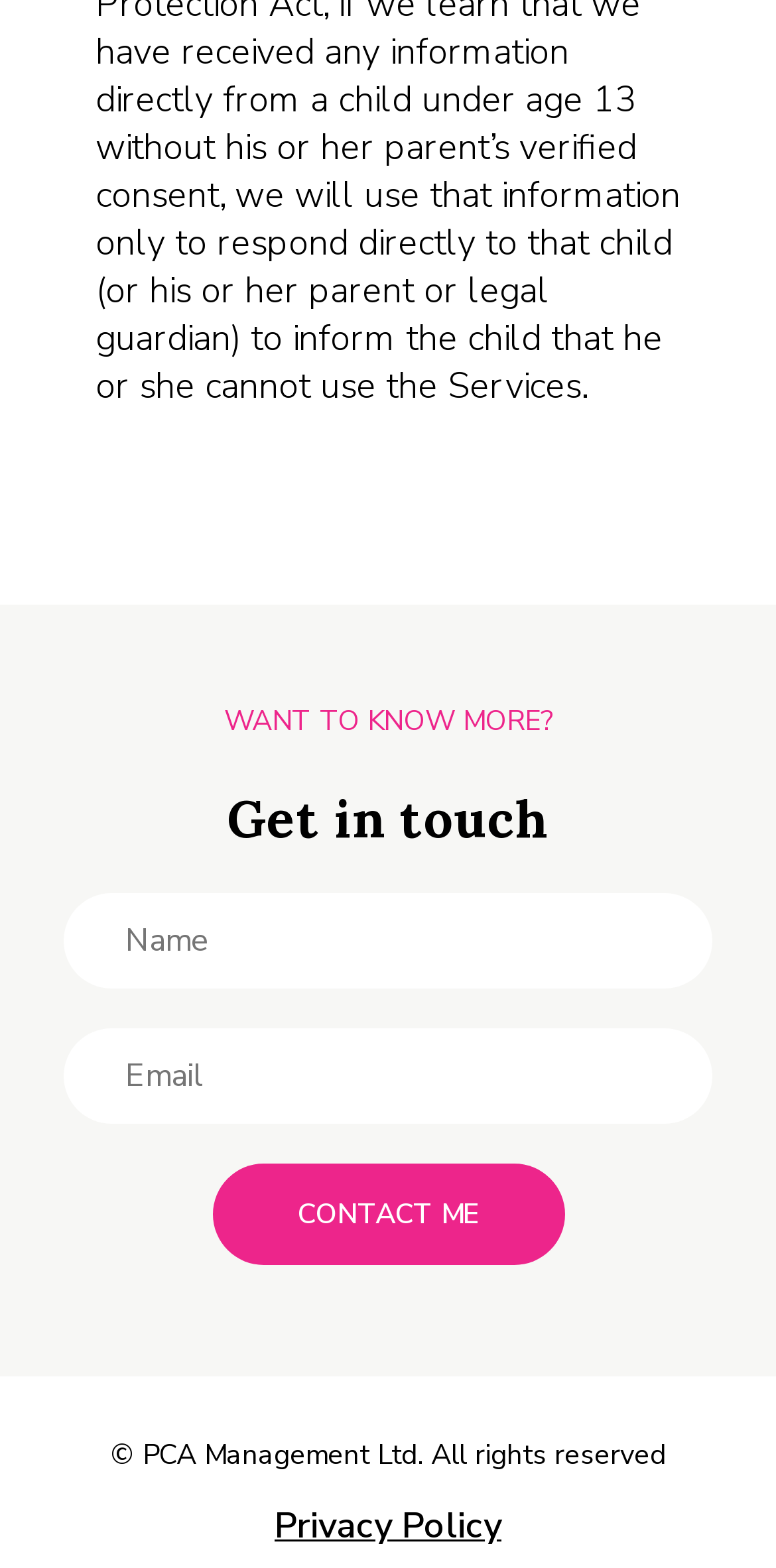Refer to the element description parent_node: CONTACT ME name="email" placeholder="Email" and identify the corresponding bounding box in the screenshot. Format the coordinates as (top-left x, top-left y, bottom-right x, bottom-right y) with values in the range of 0 to 1.

[0.082, 0.656, 0.918, 0.717]